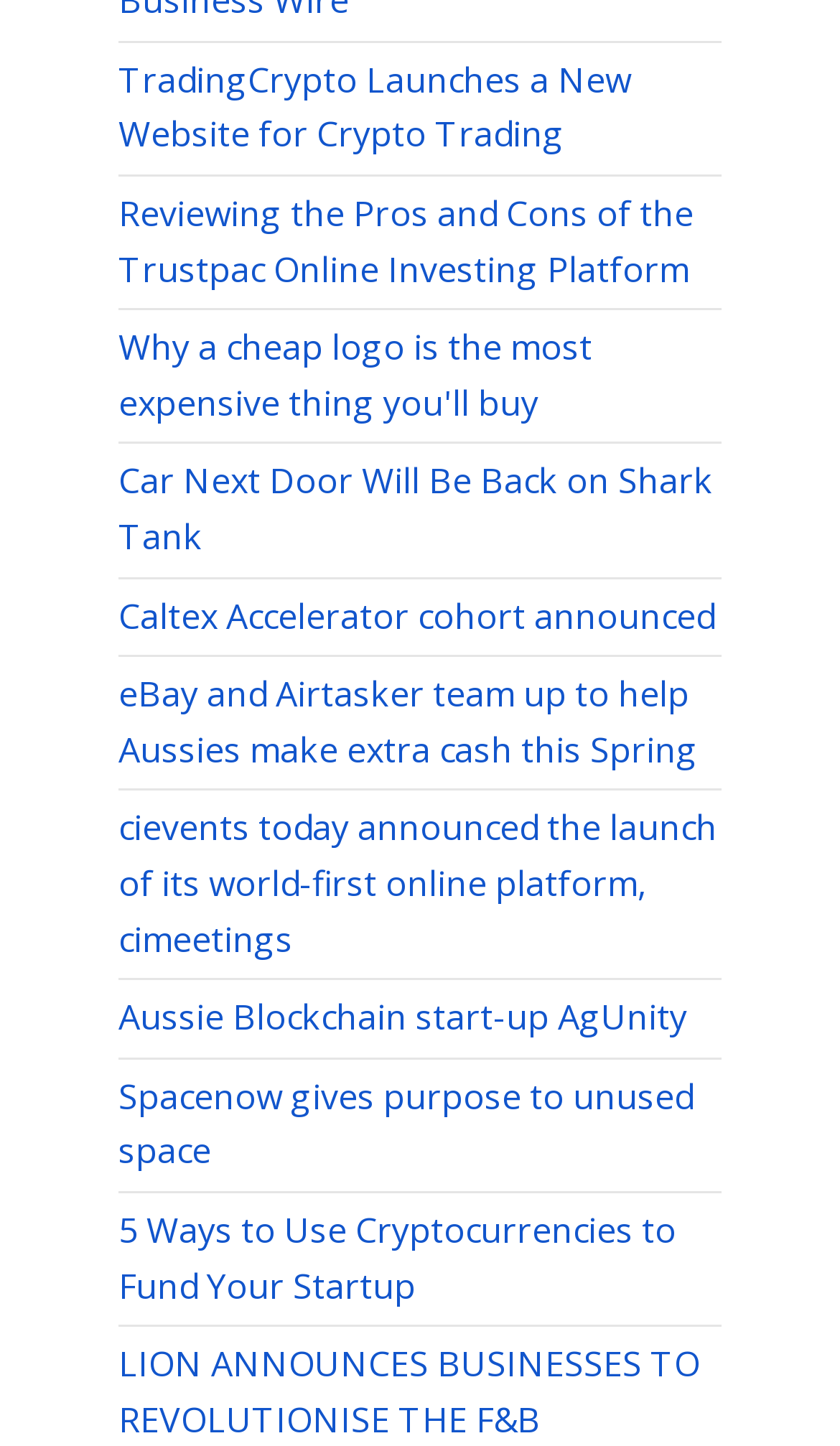Indicate the bounding box coordinates of the clickable region to achieve the following instruction: "Learn about the pros and cons of Trustpac online investing platform."

[0.141, 0.131, 0.826, 0.202]